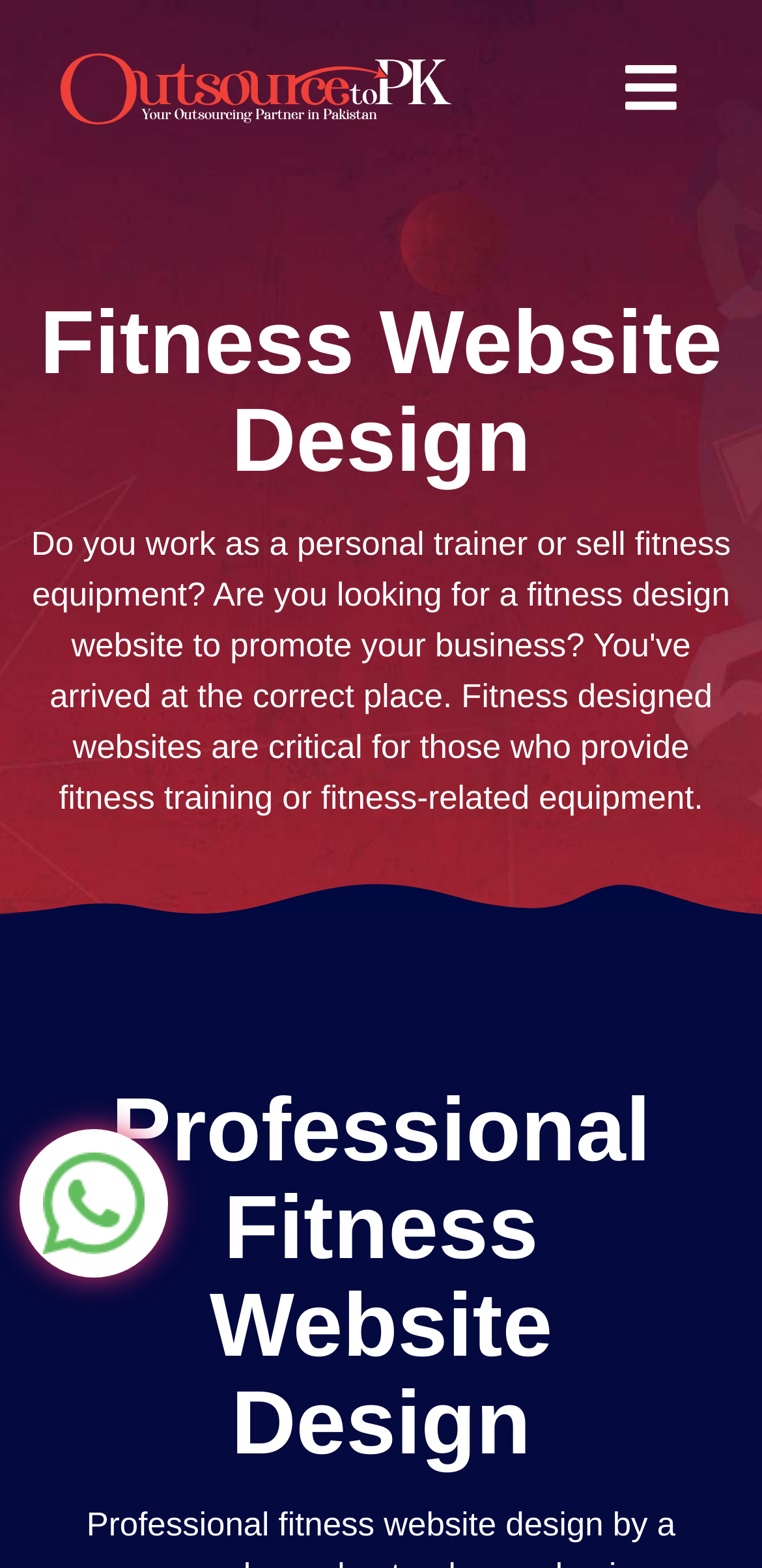What is the principal heading displayed on the webpage?

Fitness Website Design